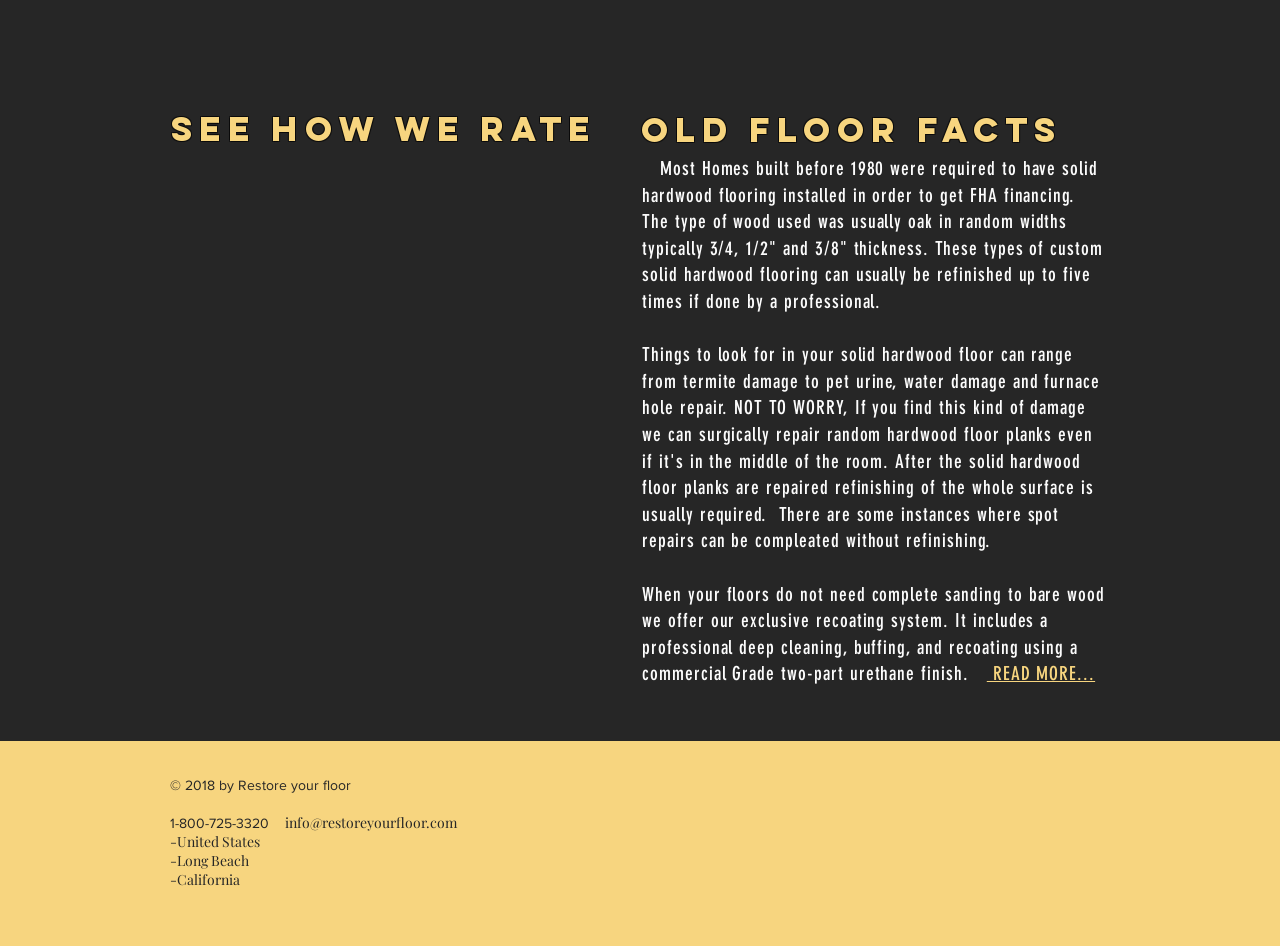How many times can custom solid hardwood flooring be refinished?
Kindly offer a comprehensive and detailed response to the question.

According to the text, 'These types of custom solid hardwood flooring can usually be refinished up to five times if done by a professional.'